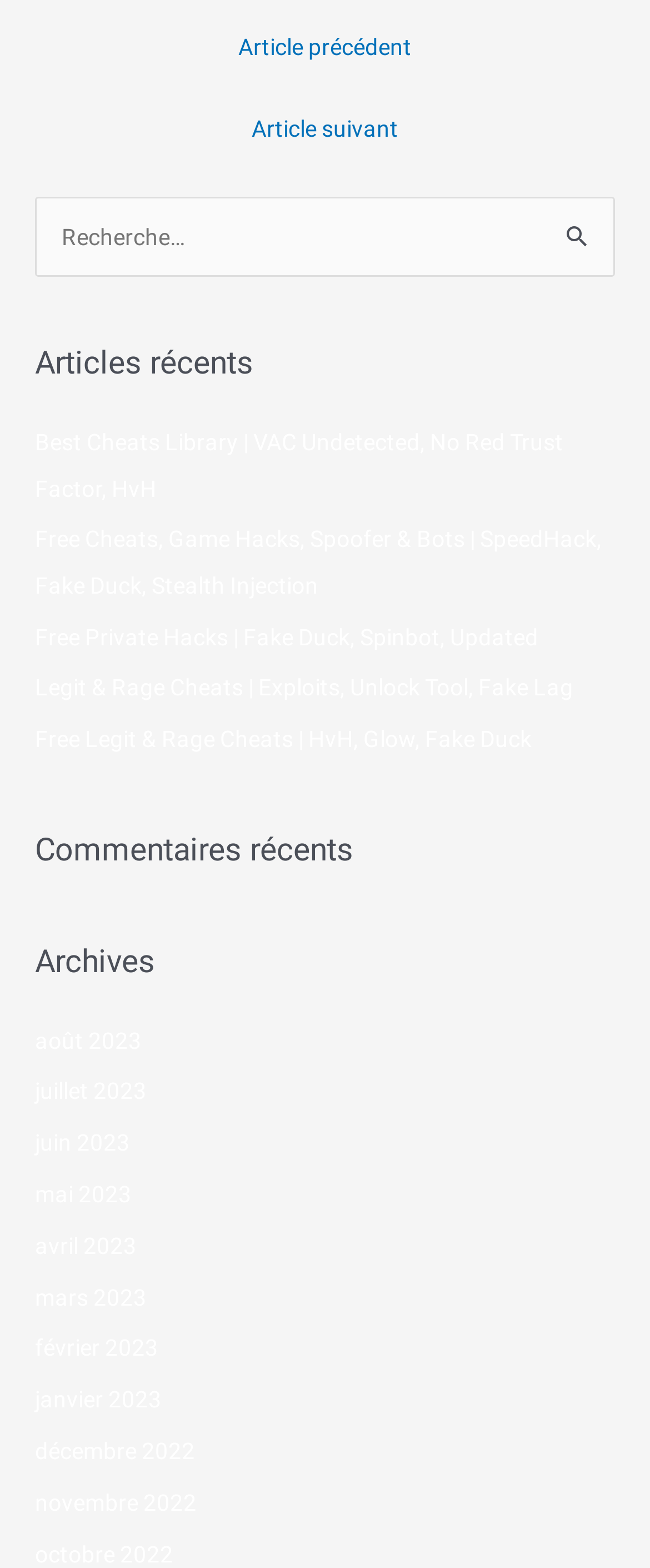What type of content is listed under 'Commentaires récents'? Using the information from the screenshot, answer with a single word or phrase.

Links to comments